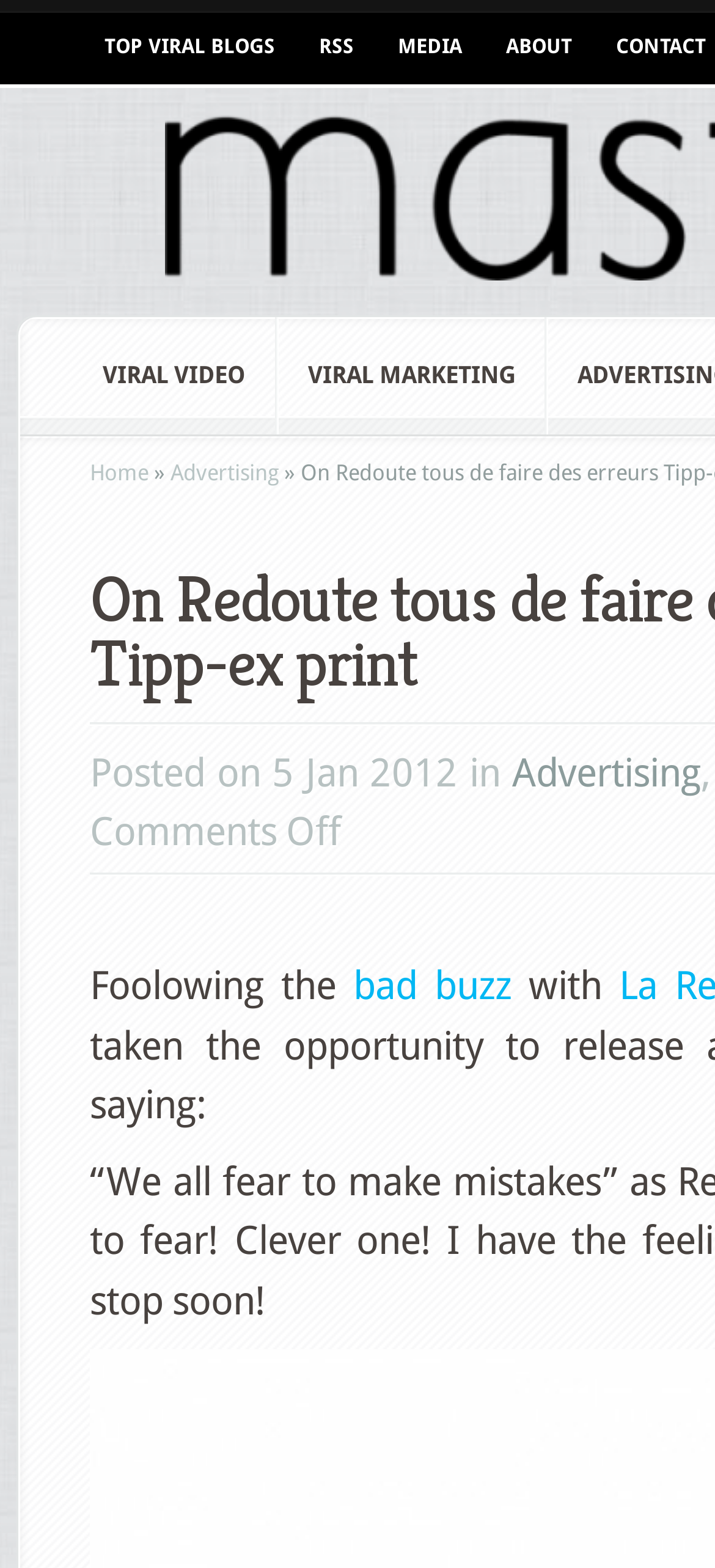Explain the contents of the webpage comprehensively.

The webpage appears to be a blog post or article discussing a viral print campaign by Tipp-ex. At the top of the page, there are four links: "TOP VIRAL BLOGS", "RSS", "MEDIA", and "ABOUT", aligned horizontally and taking up about half of the top section of the page. 

Below these links, there are two more links, "VIRAL VIDEO" and "VIRAL MARKETING", positioned side by side, taking up about two-thirds of the width of the page. 

On the left side of the page, there is a navigation menu with links to "Home" and "Advertising", separated by a "»" symbol. 

The main content of the page starts with a brief introduction, "Following the bad buzz with La Redoute fail, Tipp-ex has taken the opportunity to release a viral print campaign saying: We all fear to make mistakes as". The text is divided into several lines, with the phrase "bad buzz" being a clickable link. 

Below the introduction, there is a line of text indicating the post date, "Posted on 5 Jan 2012 in", followed by a link to "Advertising". Further down, there is a "Comments Off" notice.